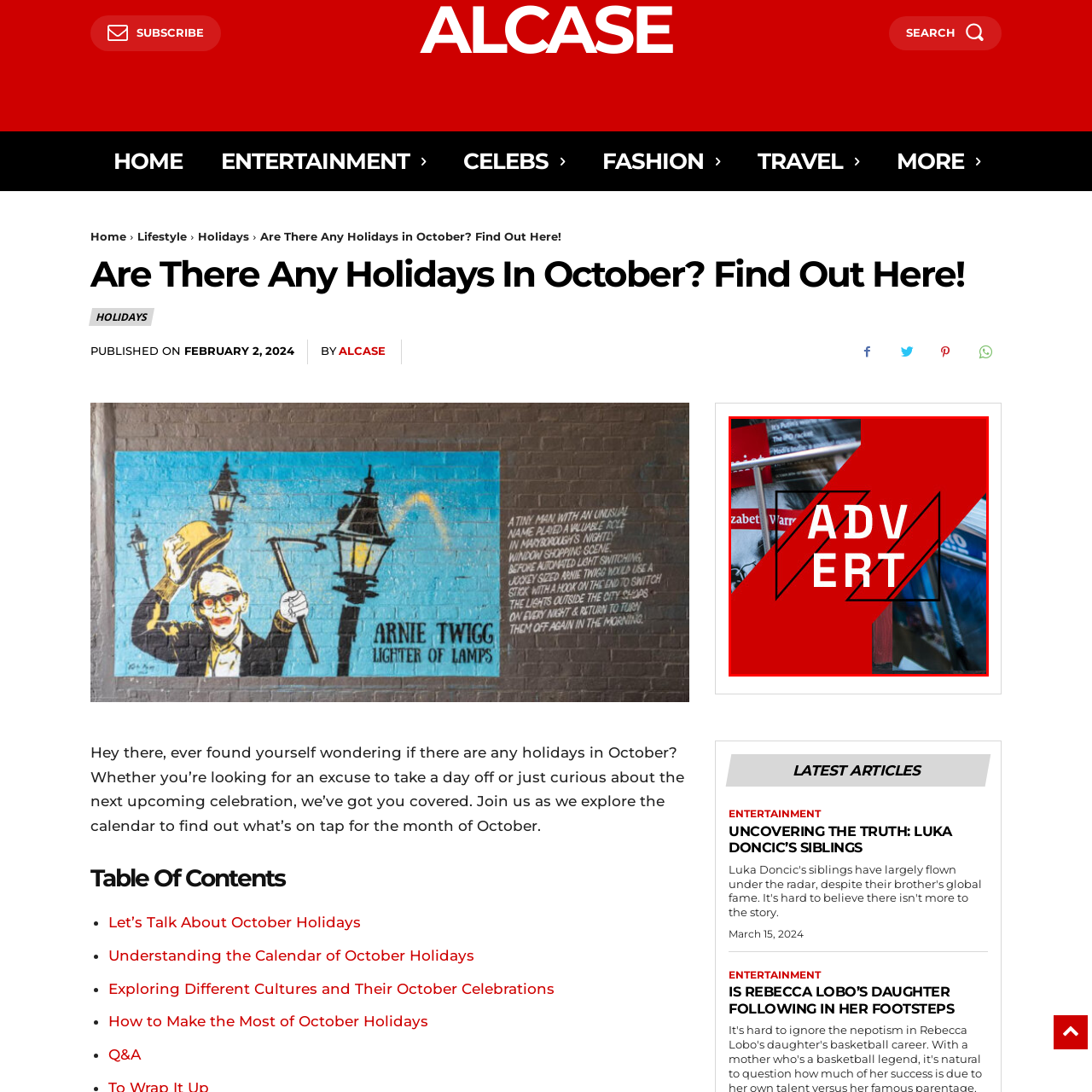What topic is hinted at by the magazine cover? Look at the image outlined by the red bounding box and provide a succinct answer in one word or a brief phrase.

Politics